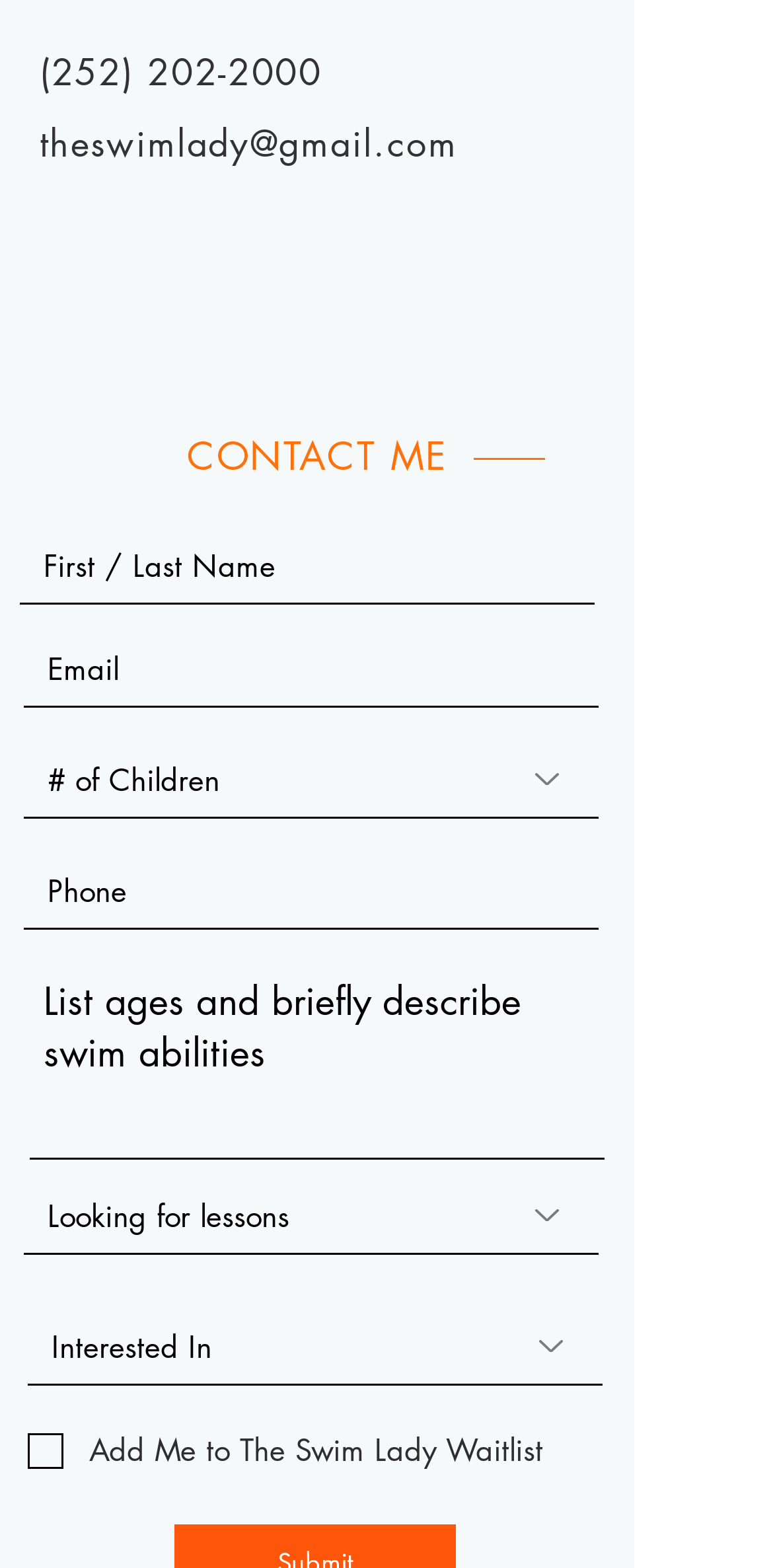Bounding box coordinates are specified in the format (top-left x, top-left y, bottom-right x, bottom-right y). All values are floating point numbers bounded between 0 and 1. Please provide the bounding box coordinate of the region this sentence describes: (252) 202-2000

[0.051, 0.03, 0.417, 0.06]